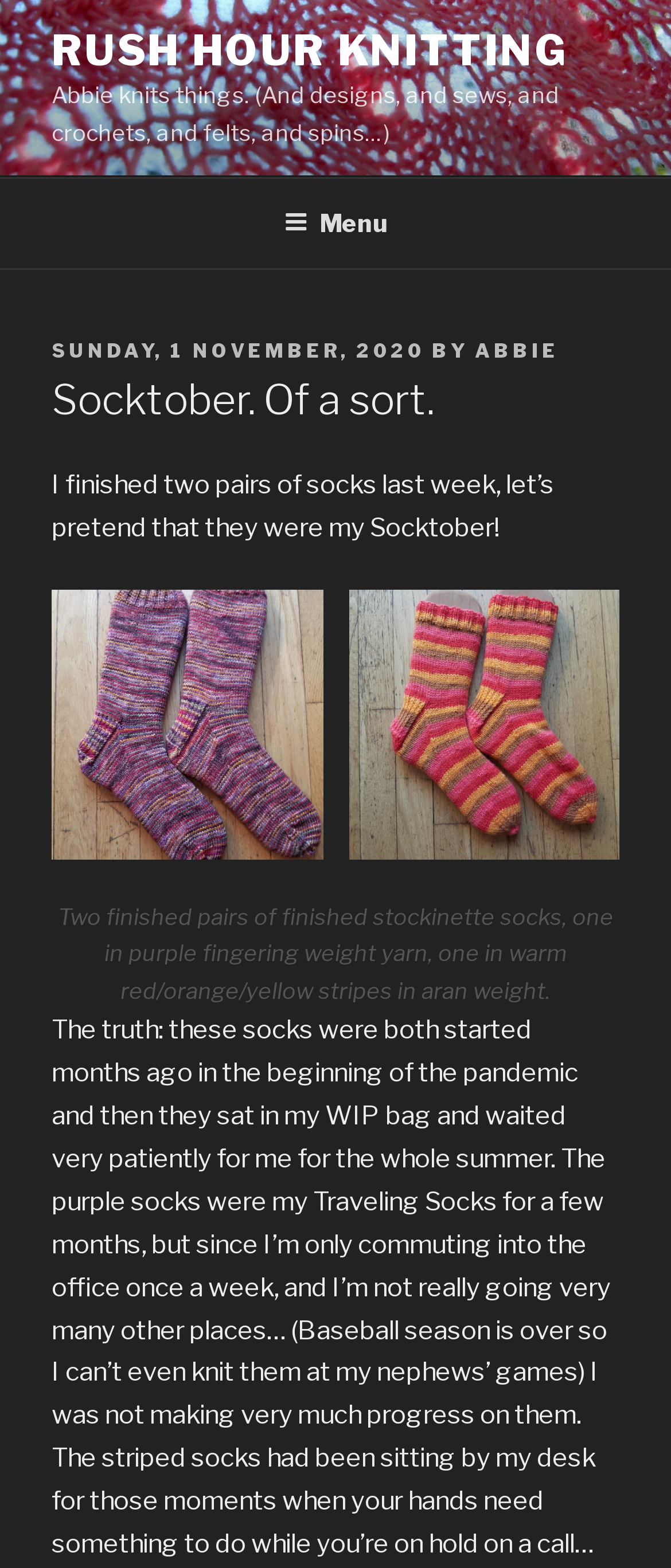Respond to the question below with a single word or phrase:
What is the name of the blogger?

Abbie